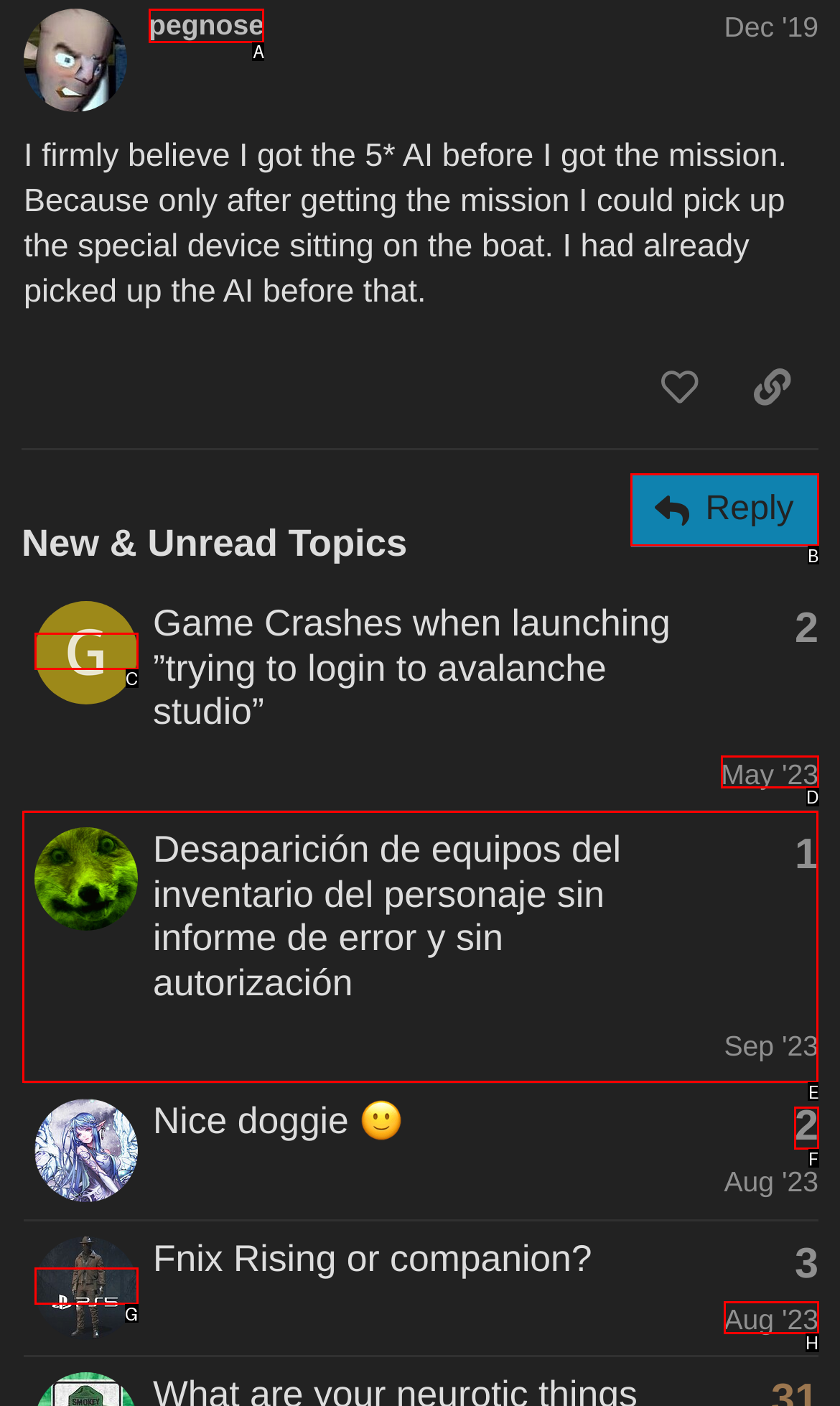Determine the letter of the element to click to accomplish this task: View the topic 'Desaparición de equipos del inventario del personaje sin informe de error y sin autorización'. Respond with the letter.

E